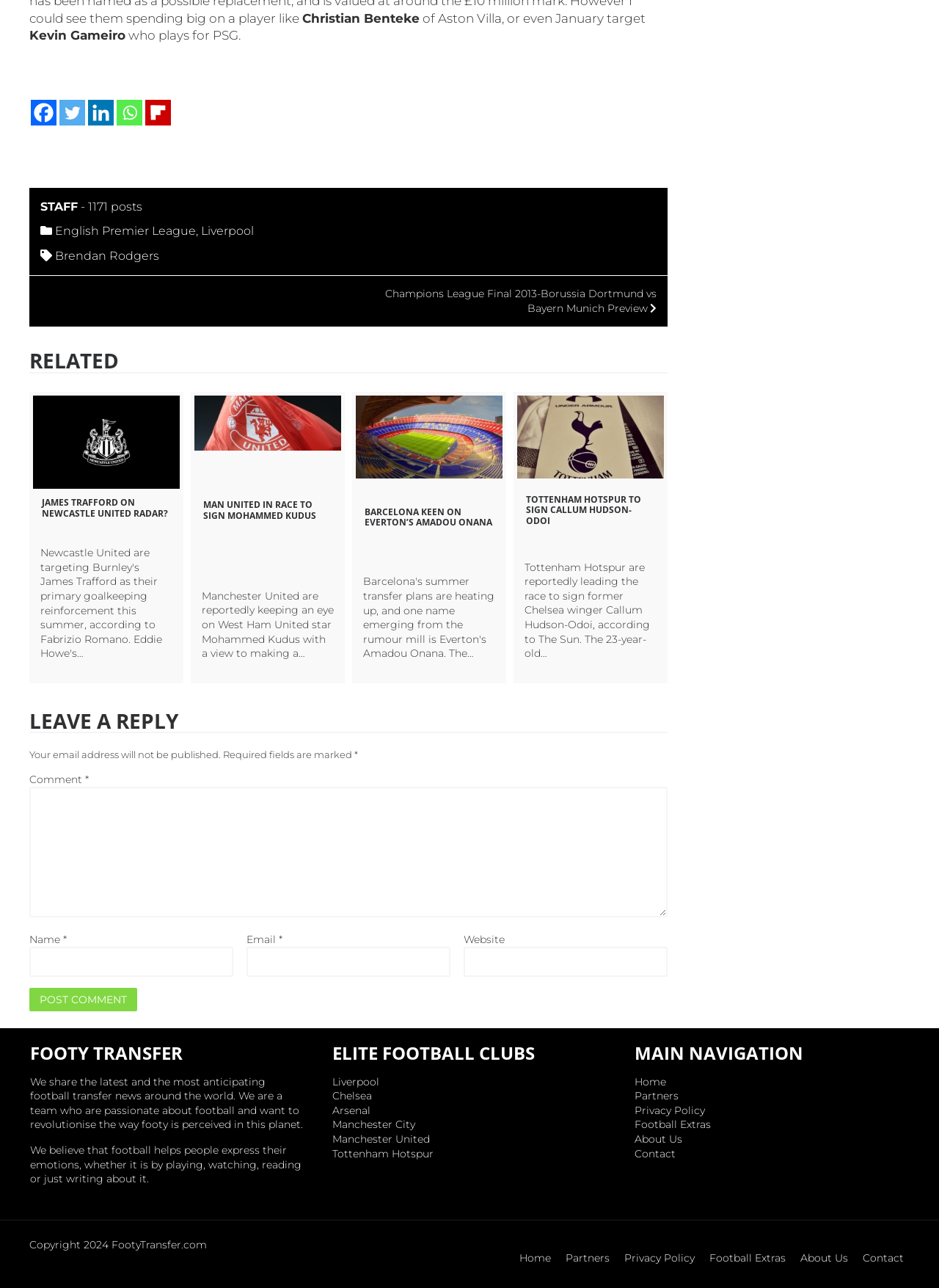How many social media links are available in the top section?
Based on the image, provide a one-word or brief-phrase response.

5